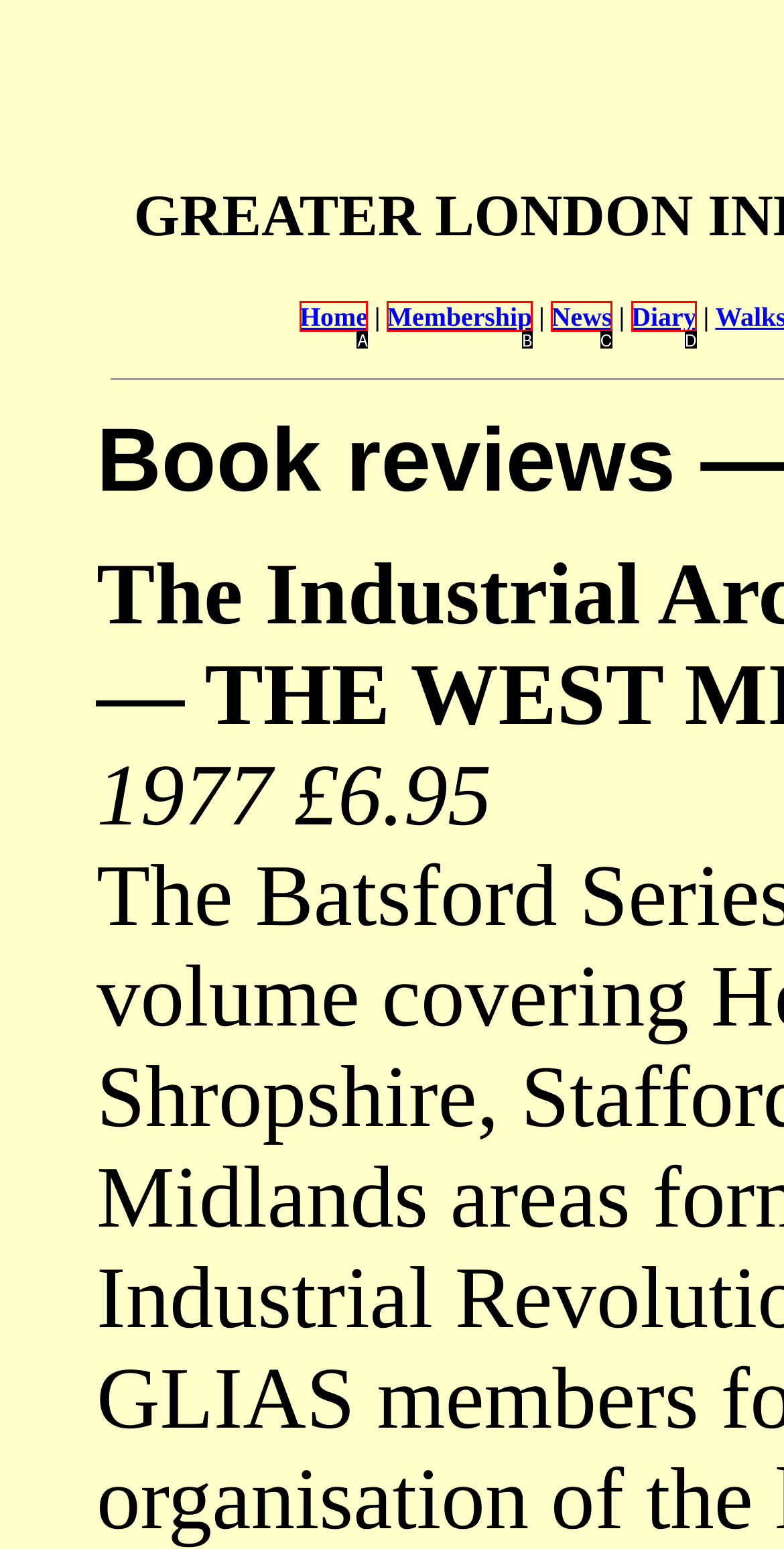Given the description: RSS Feed, choose the HTML element that matches it. Indicate your answer with the letter of the option.

None